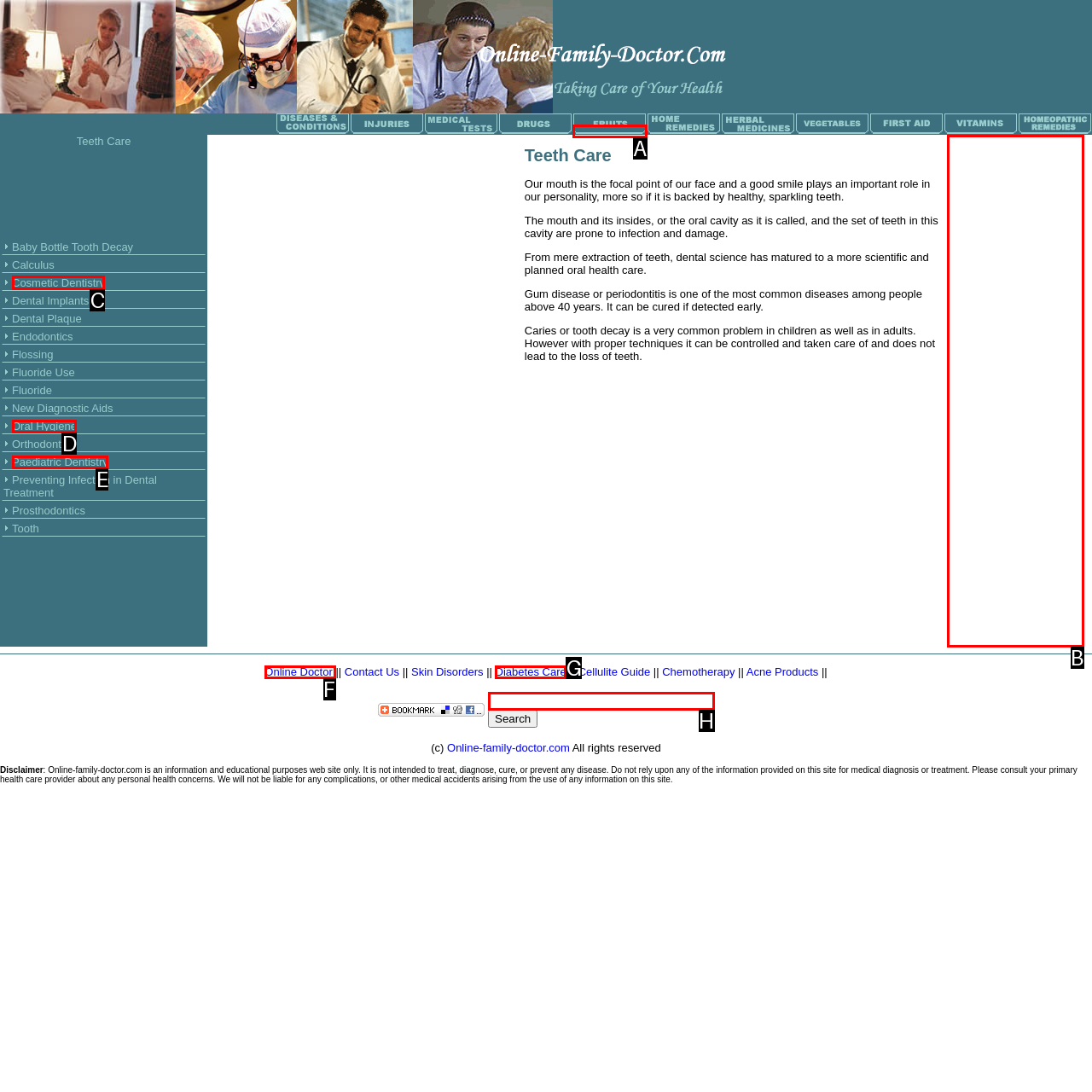Decide which letter you need to select to fulfill the task: Learn about Cosmetic Dentistry
Answer with the letter that matches the correct option directly.

C